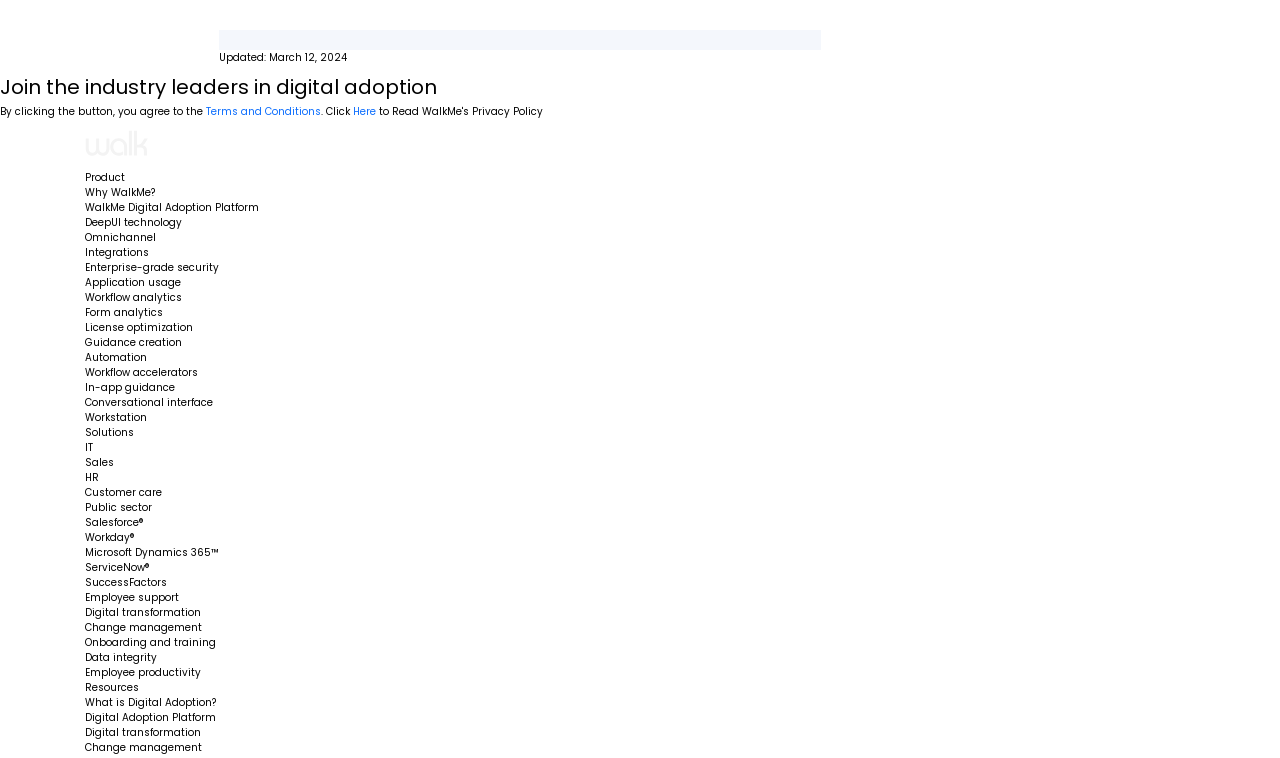Identify the bounding box coordinates of the clickable region required to complete the instruction: "Click on the 'WalkMe' link". The coordinates should be given as four float numbers within the range of 0 and 1, i.e., [left, top, right, bottom].

[0.066, 0.186, 0.161, 0.206]